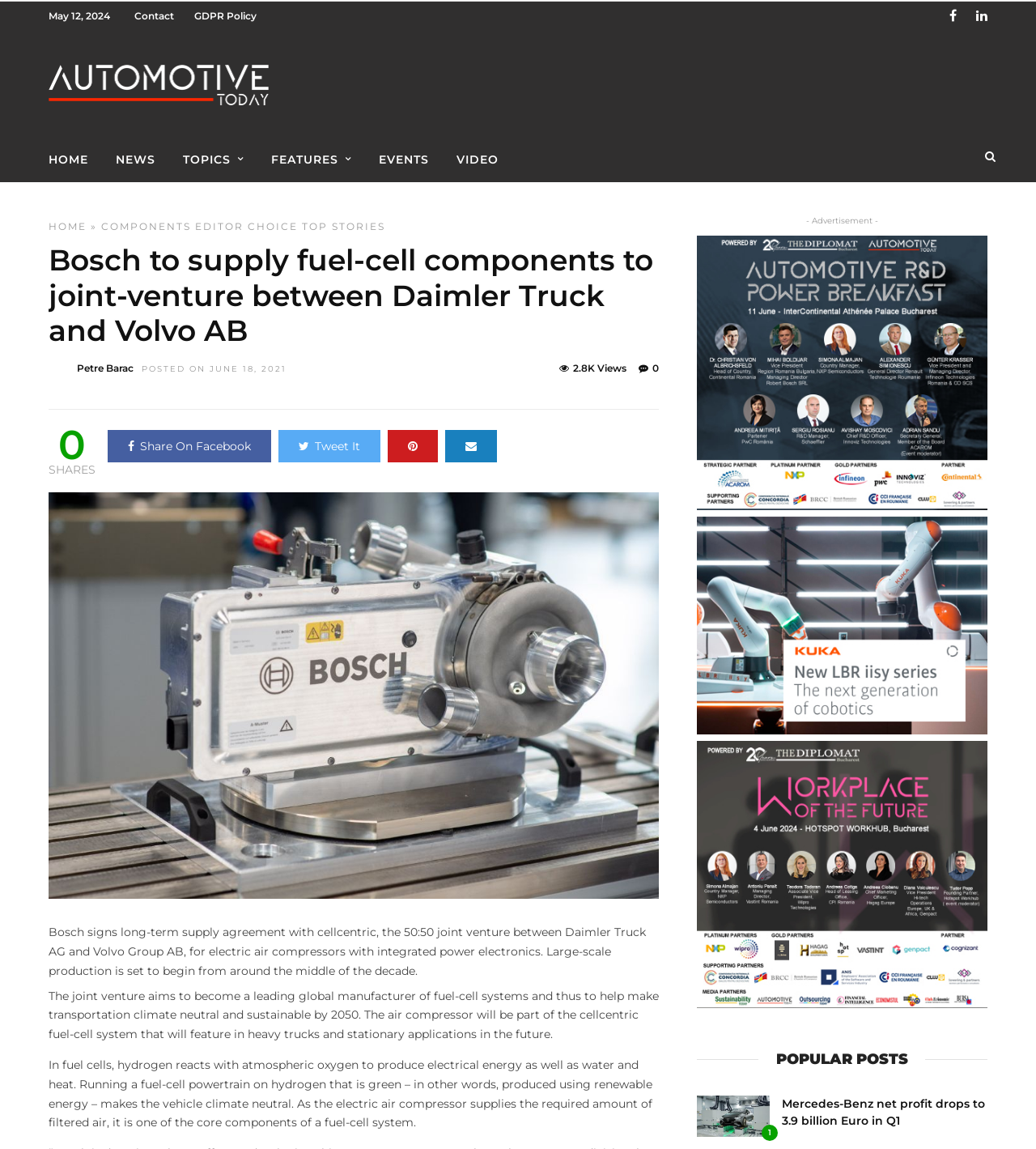What is the name of the author of the news article?
Look at the image and construct a detailed response to the question.

I found the name of the author by looking at the section below the main heading, where it says 'Petre Barac' next to 'POSTED ON JUNE 18, 2021'.